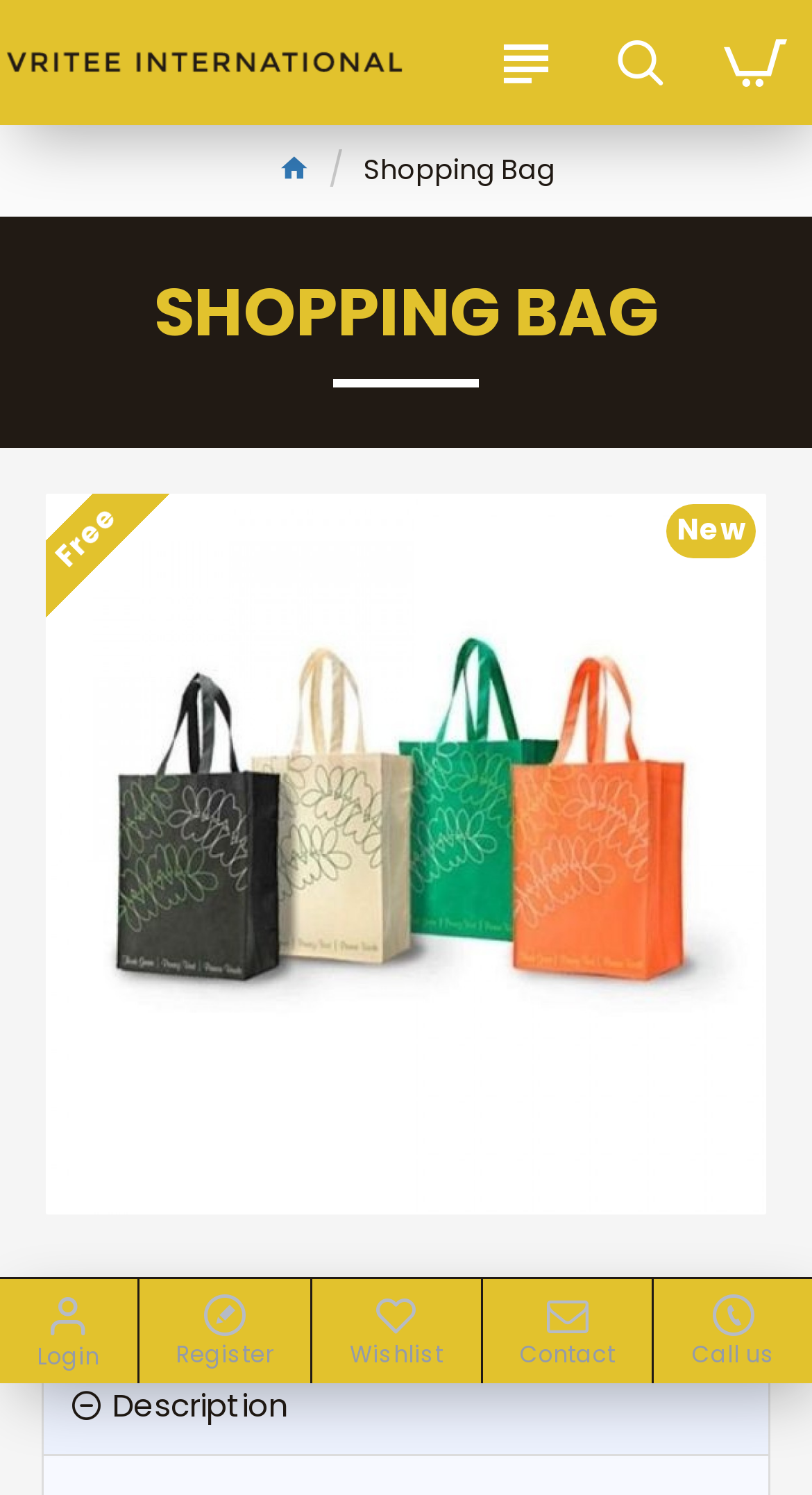Please identify the bounding box coordinates for the region that you need to click to follow this instruction: "Back to top".

None